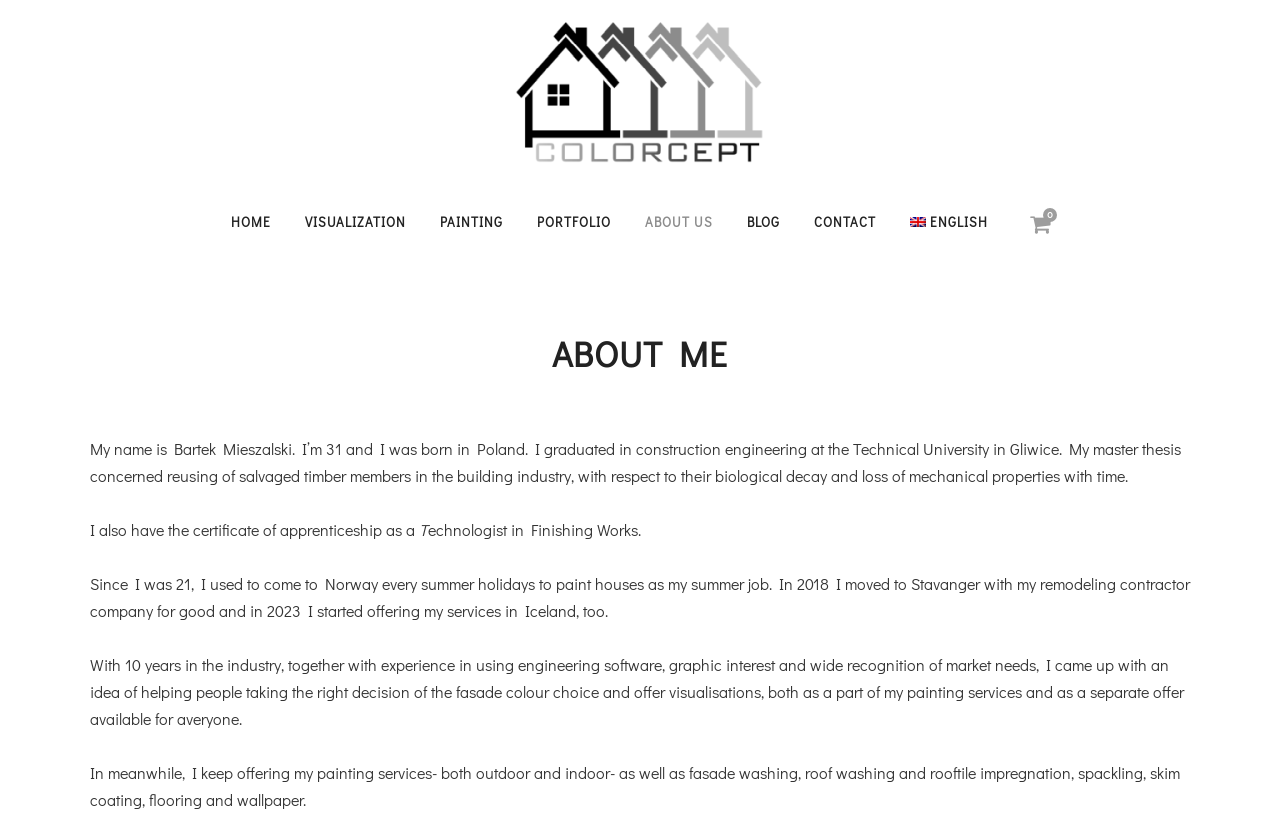Please identify the coordinates of the bounding box that should be clicked to fulfill this instruction: "Go to the homepage".

None